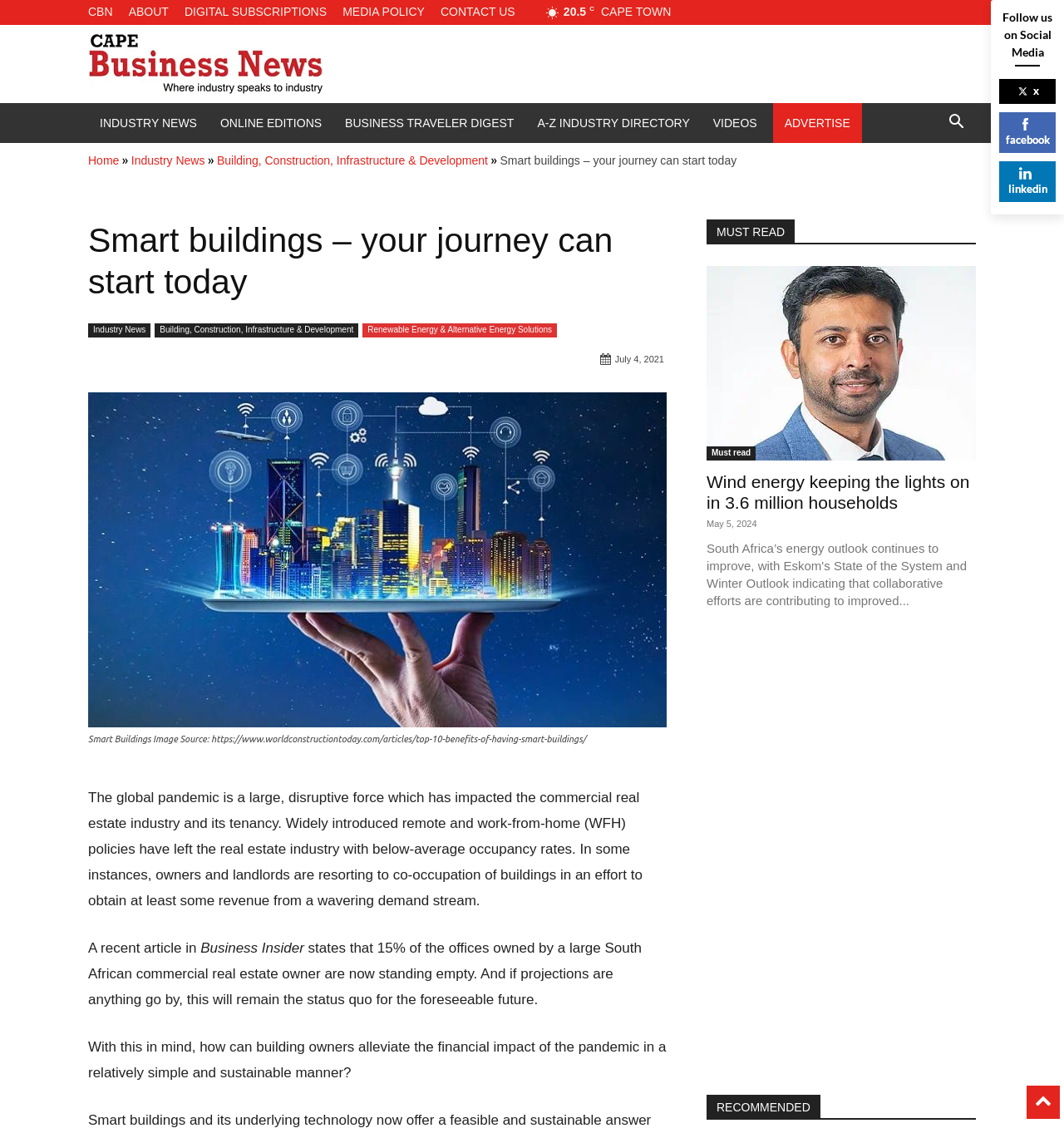Identify the bounding box coordinates of the specific part of the webpage to click to complete this instruction: "click on Planner Templates".

None